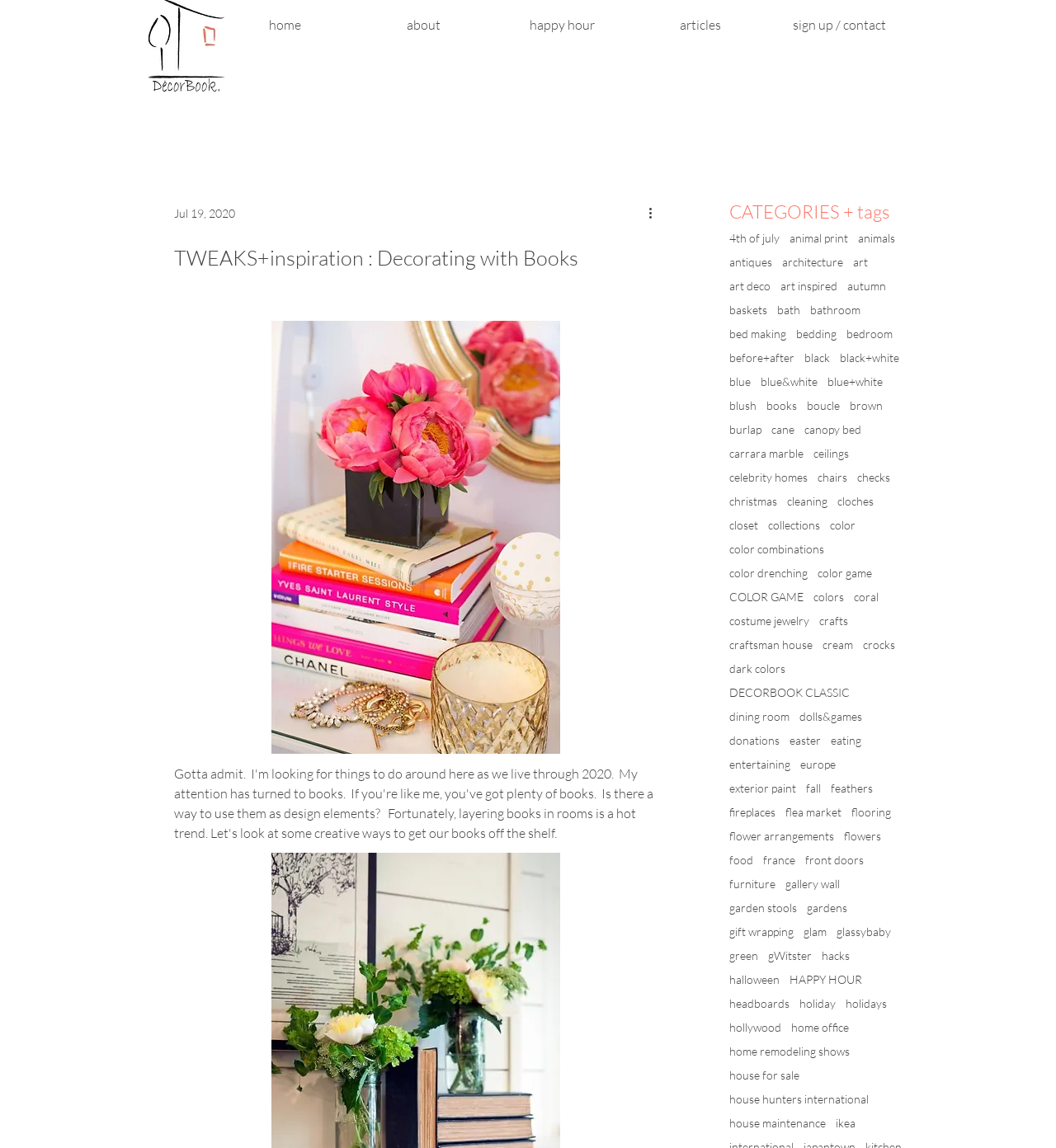Please find the bounding box coordinates of the element that must be clicked to perform the given instruction: "Click on the 'home' link". The coordinates should be four float numbers from 0 to 1, i.e., [left, top, right, bottom].

[0.204, 0.013, 0.335, 0.031]